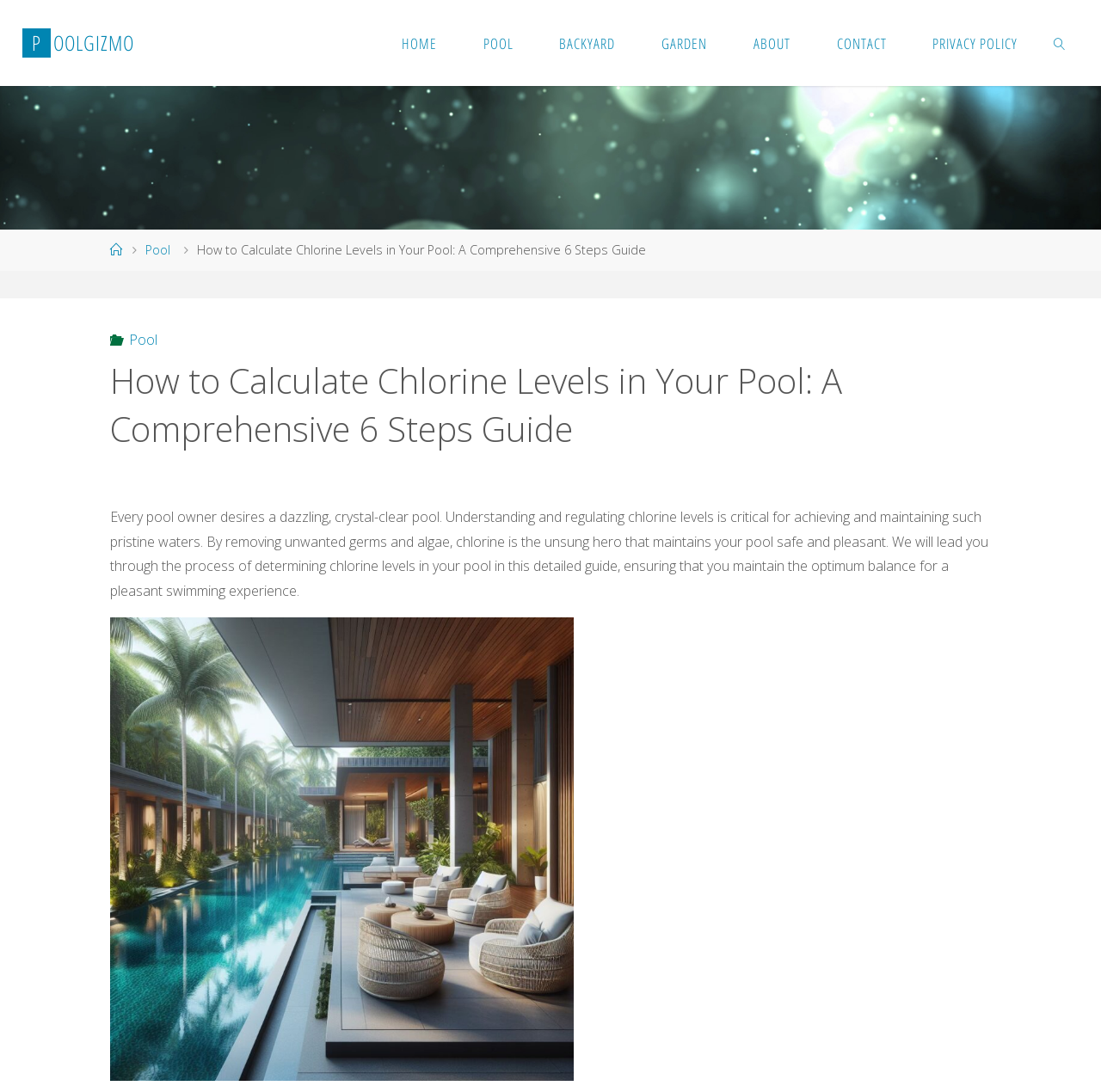Find the bounding box coordinates of the element's region that should be clicked in order to follow the given instruction: "Add to cart". The coordinates should consist of four float numbers between 0 and 1, i.e., [left, top, right, bottom].

None